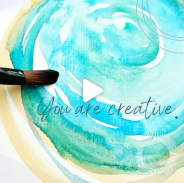Explain the content of the image in detail.

The image features a vibrant watercolor painting that showcases a swirling mix of blues and greens. A paintbrush, held delicately, adds the finishing touches to an artistic piece. Overlaying the artwork is an inspirational message: "You are creative." This visual encourages self-expression and the exploration of one's artistic abilities, inviting viewers to embrace their creativity with a sense of freedom and authenticity. The overall aesthetic celebrates the joy of creating, reminding everyone of the innate potential within each individual to express themselves through art.